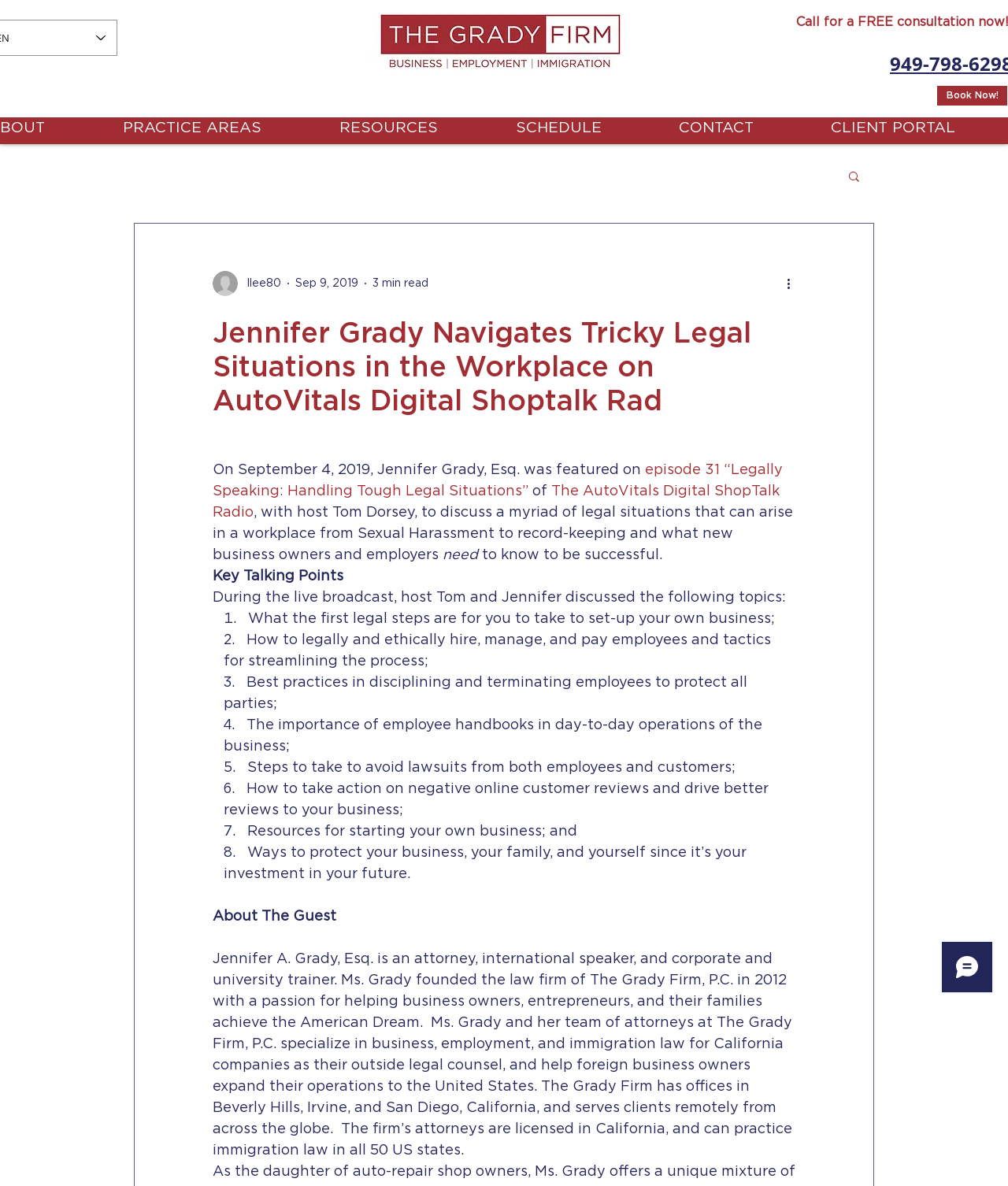What is the logo of The Grady Firm?
Please ensure your answer to the question is detailed and covers all necessary aspects.

The logo of The Grady Firm is a red and white logo with the words 'Business, Employment and Immigration' written on it, which can be found at the top left corner of the webpage.